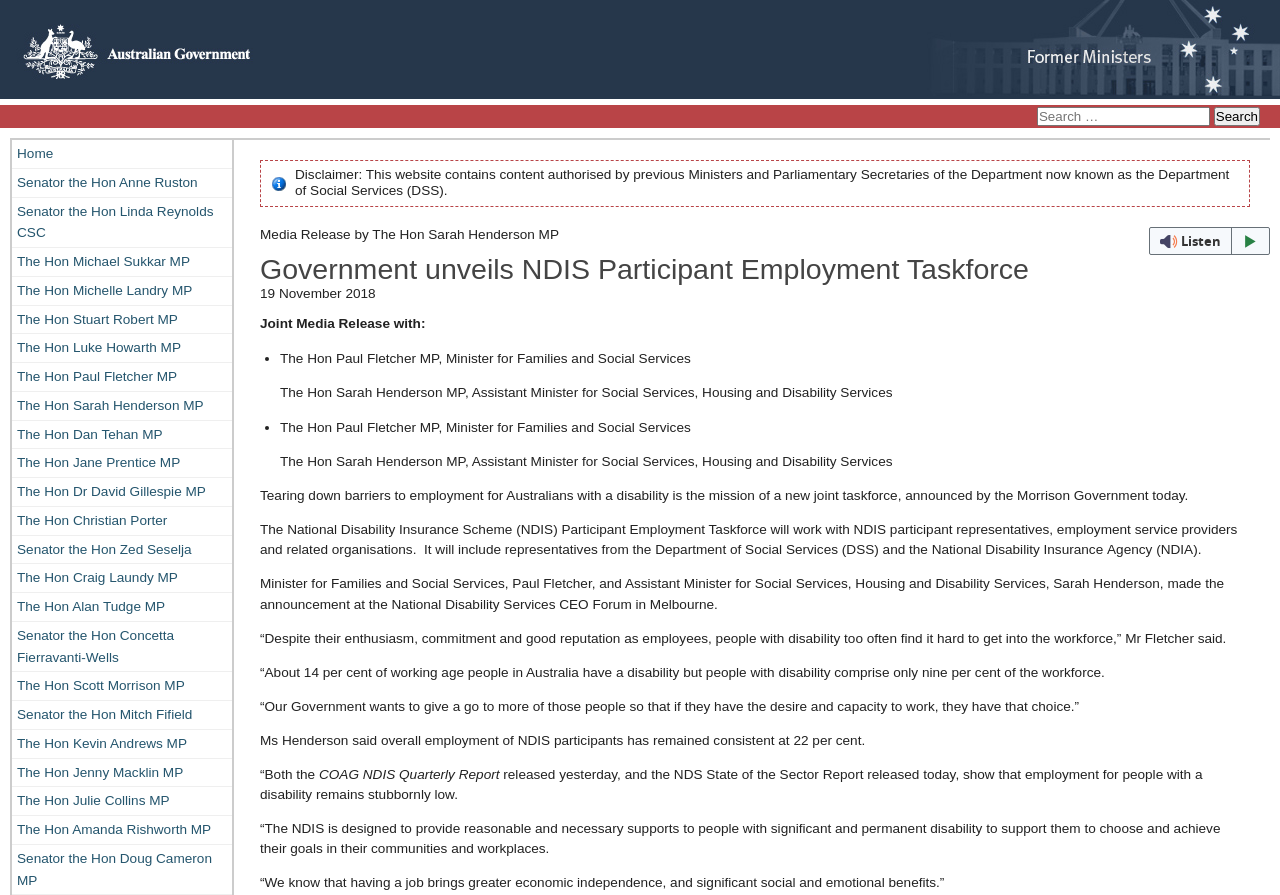From the element description Home, predict the bounding box coordinates of the UI element. The coordinates must be specified in the format (top-left x, top-left y, bottom-right x, bottom-right y) and should be within the 0 to 1 range.

[0.009, 0.156, 0.181, 0.187]